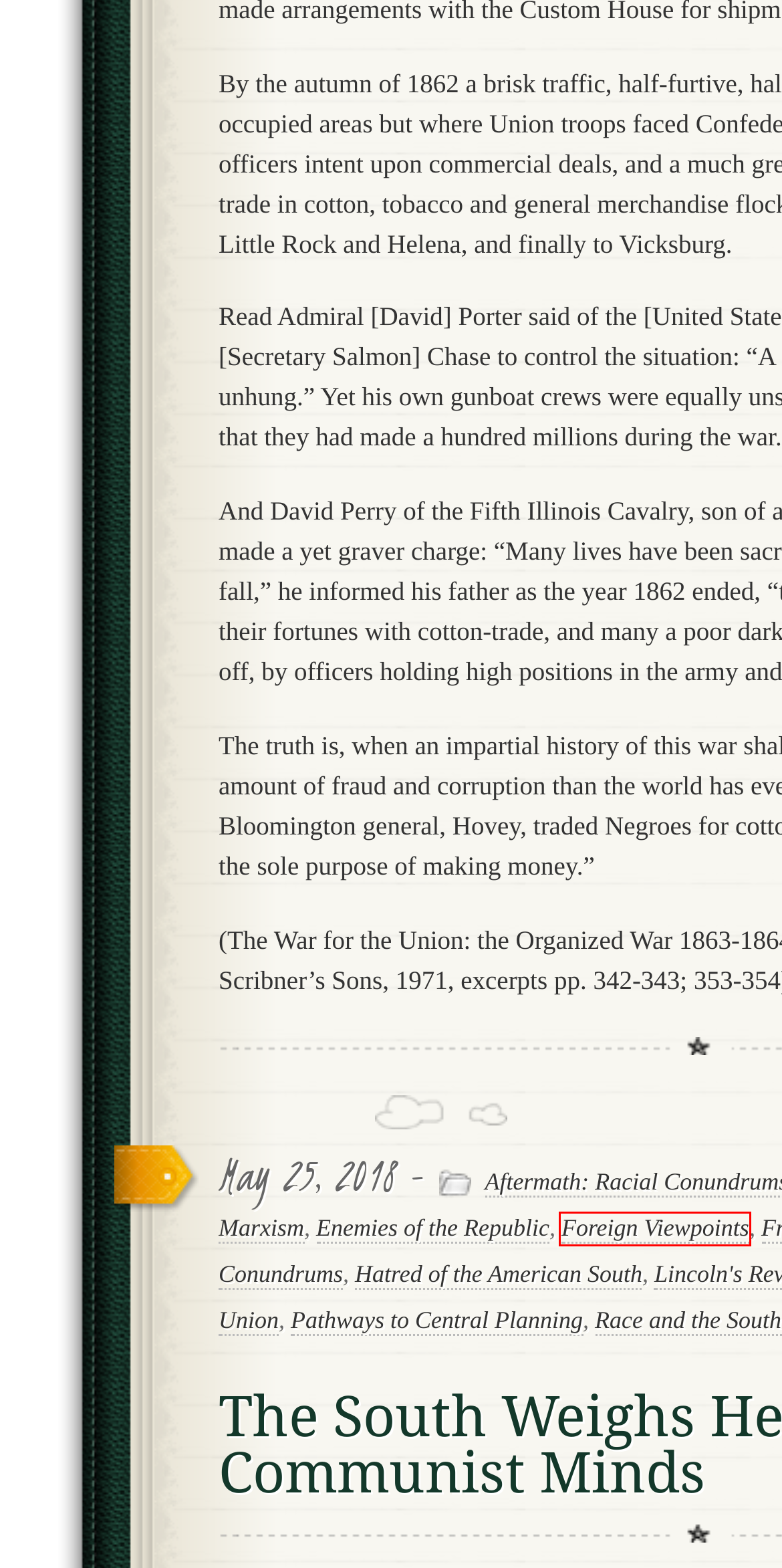Given a screenshot of a webpage with a red bounding box around a UI element, please identify the most appropriate webpage description that matches the new webpage after you click on the element. Here are the candidates:
A. Cultural Genocide | Circa1865
B. Northern Secessionists | Circa1865
C. Uncategorized | Circa1865
D. Race and the South | Circa1865
E. December | 2022 | Circa1865
F. Foreign Viewpoints | Circa1865
G. January | 2019 | Circa1865
H. Pathways to Central Planning | Circa1865

F